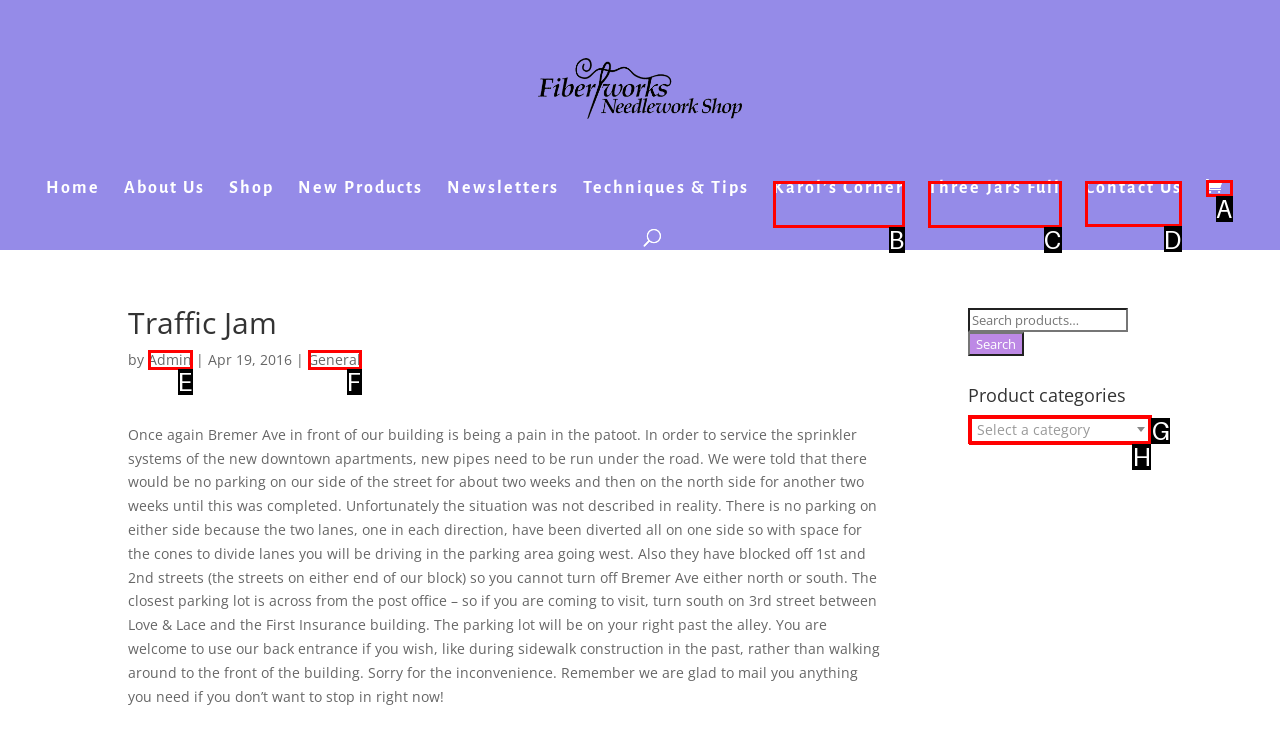Select the appropriate HTML element to click for the following task: Contact Us
Answer with the letter of the selected option from the given choices directly.

D